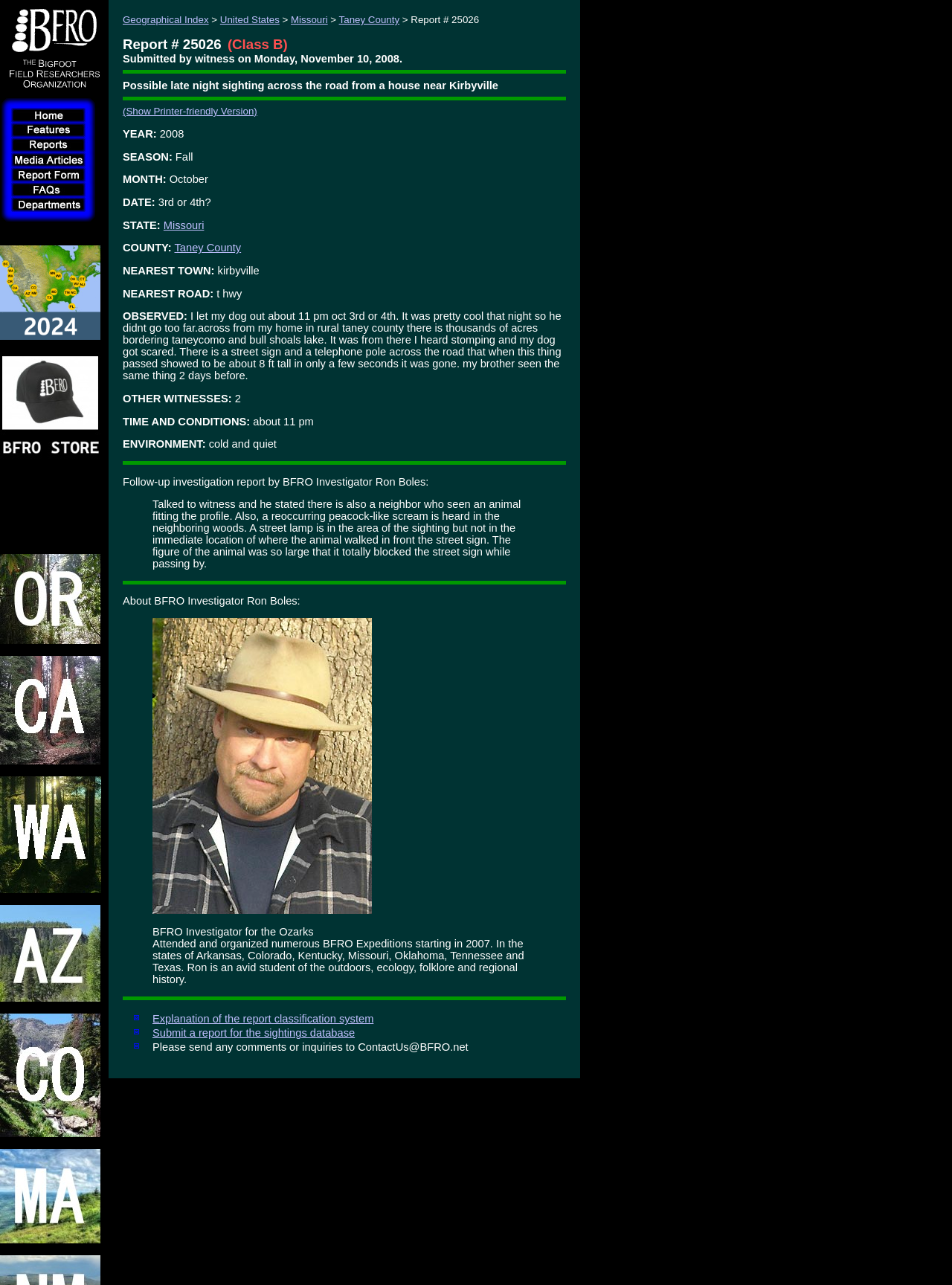Provide a short, one-word or phrase answer to the question below:
How tall was the creature seen in the sighting?

8 ft